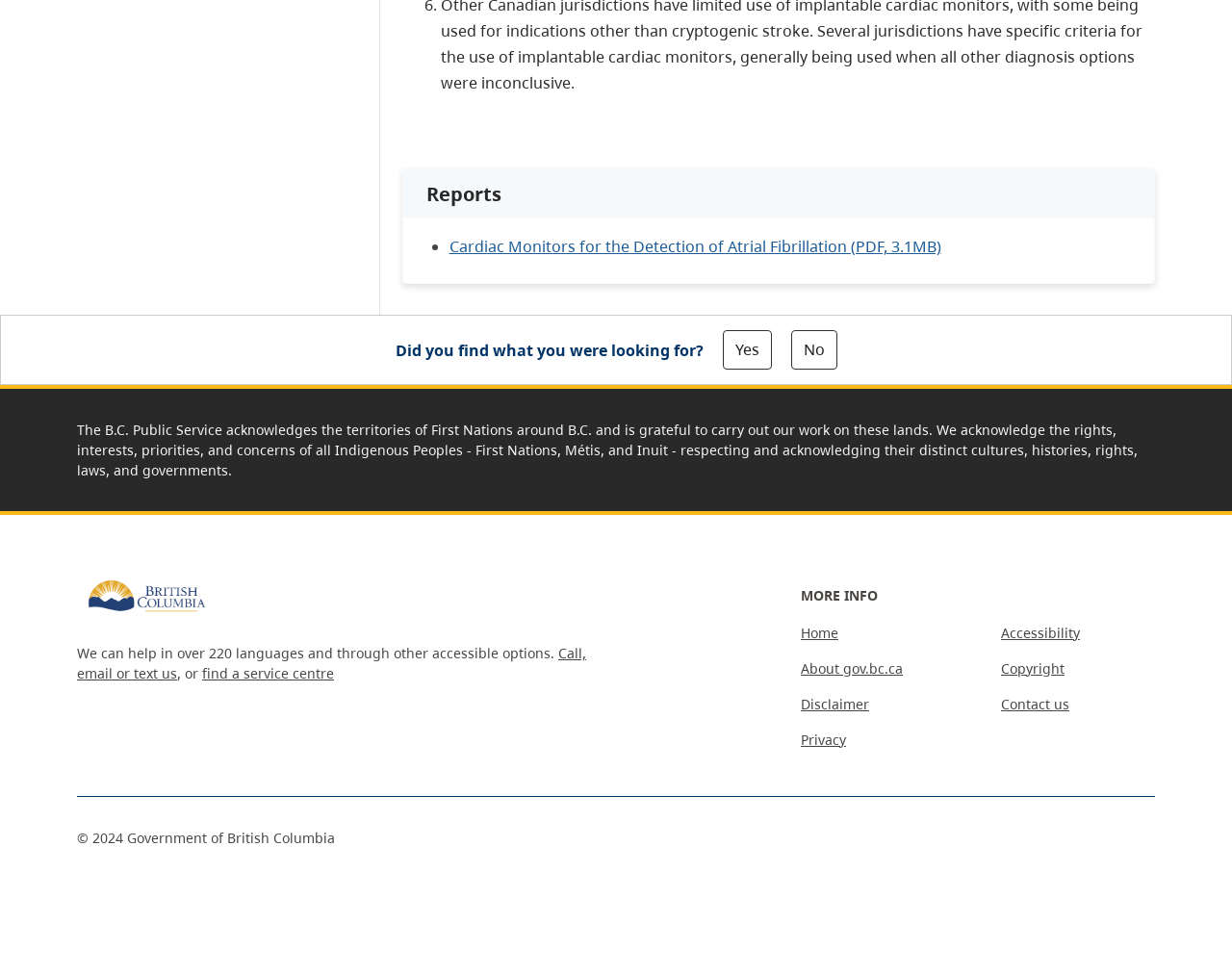What is the topic of the report mentioned on the webpage?
Please respond to the question with a detailed and well-explained answer.

I found the answer by looking at the link that says 'Cardiac Monitors for the Detection of Atrial Fibrillation (PDF, 3.1MB)'. This link is located near the top of the webpage.